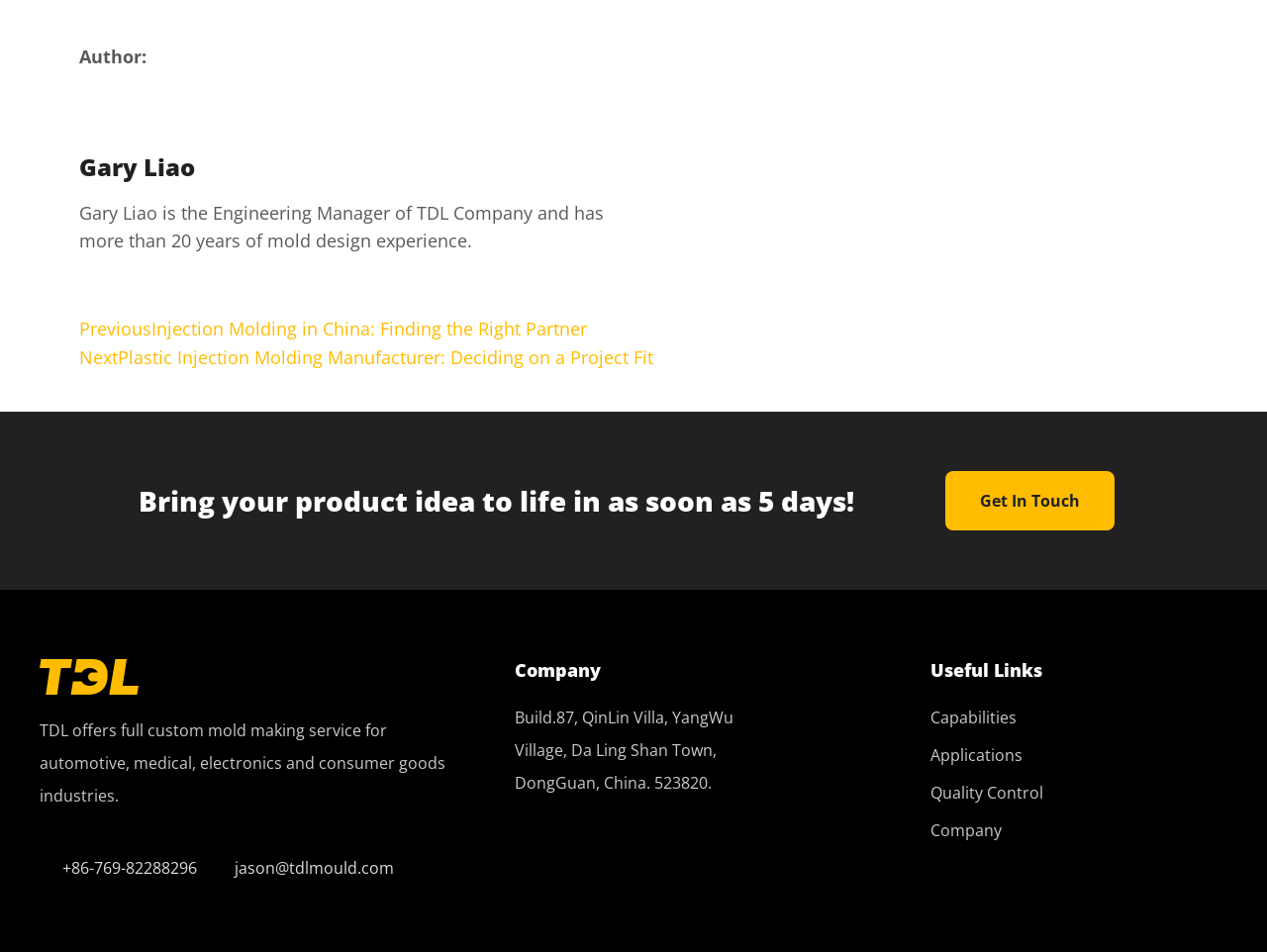Identify the bounding box coordinates of the part that should be clicked to carry out this instruction: "Get in touch with the company".

[0.746, 0.495, 0.879, 0.557]